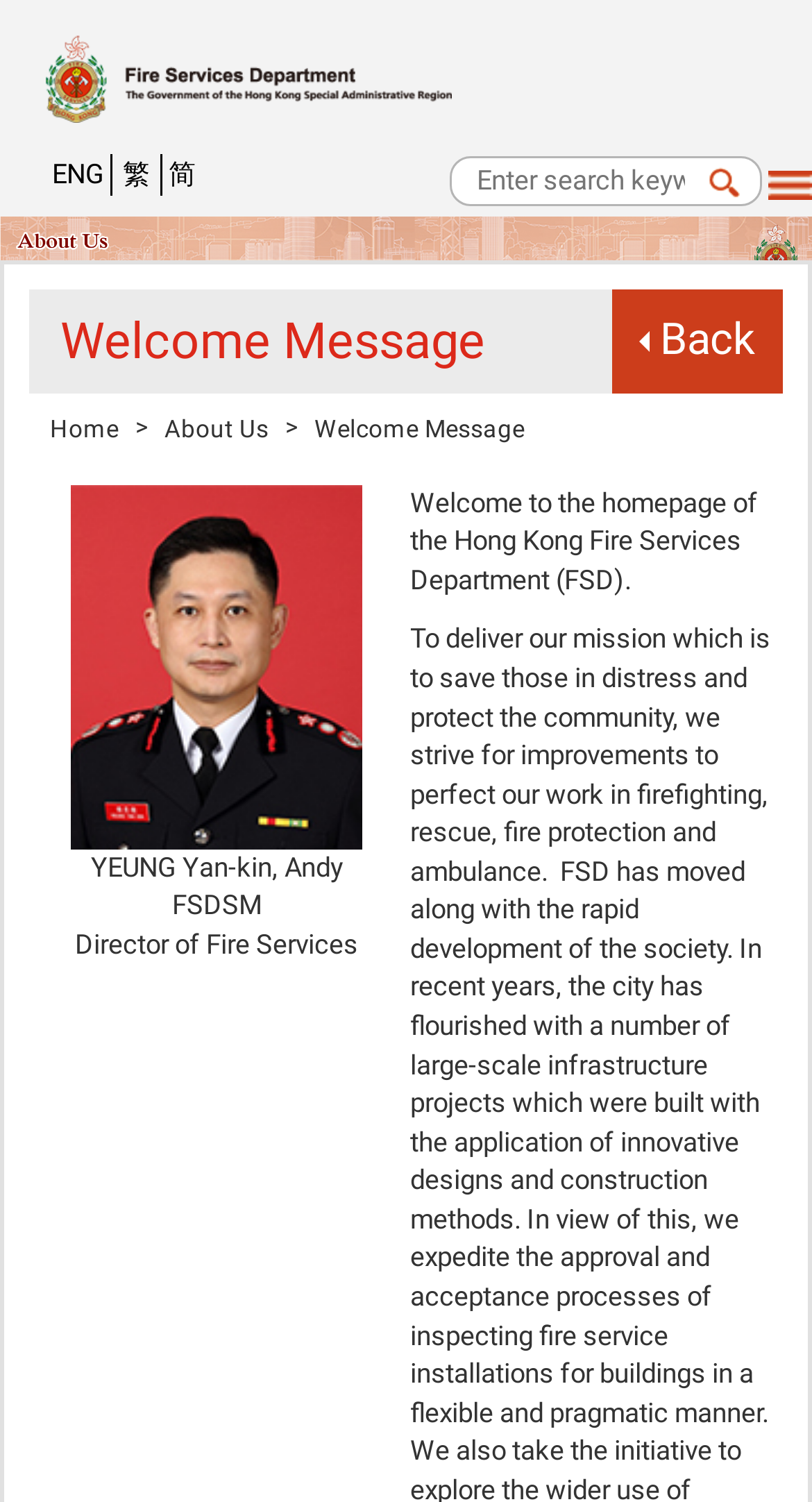What is the main topic of the webpage?
Refer to the image and give a detailed response to the question.

The webpage contains a link with the text 'Fire Services Department - The Government of the Hong Kong Special Administrative Region', which suggests that the main topic of the webpage is related to the Fire Services Department.